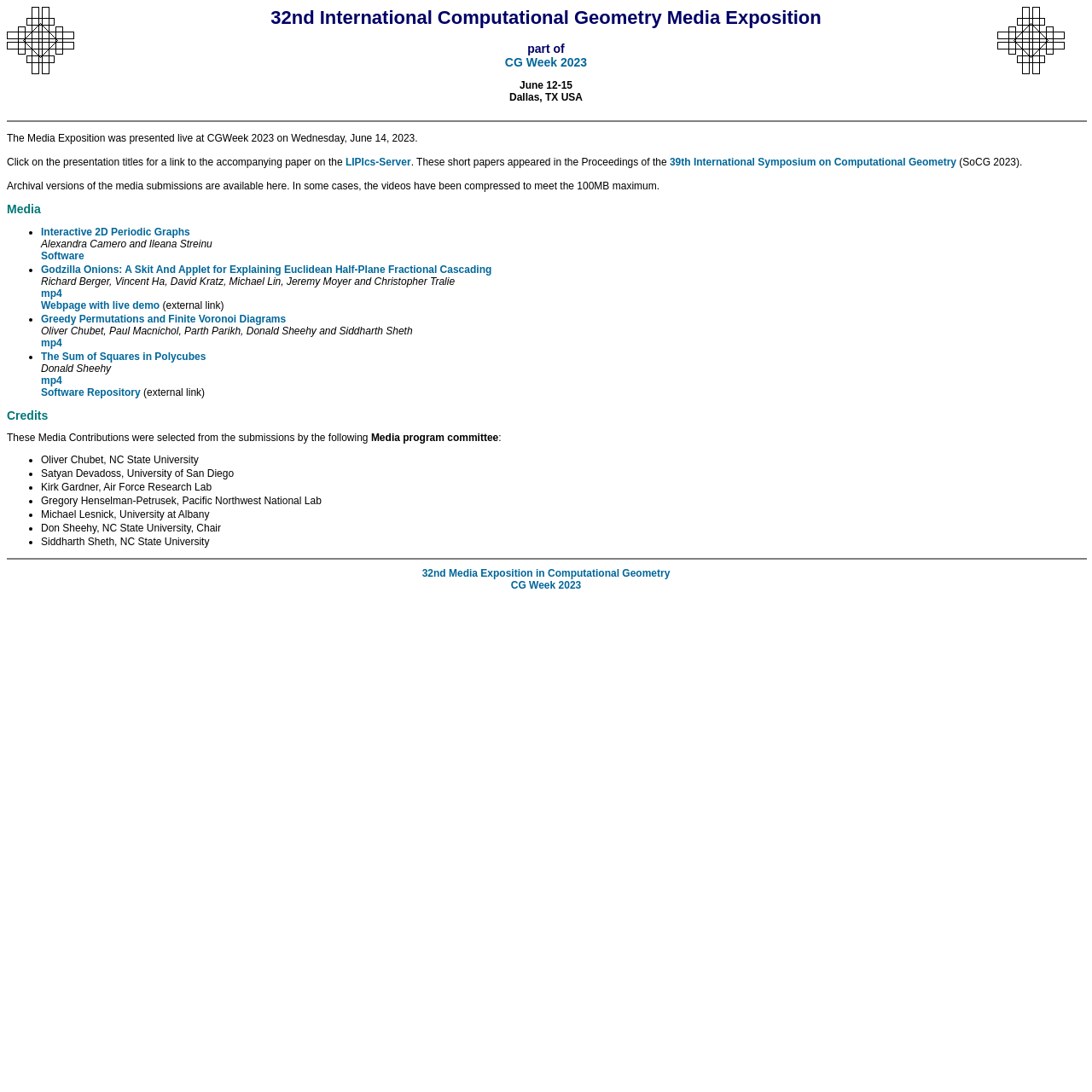Refer to the image and offer a detailed explanation in response to the question: What is the name of the university of Satyan Devadoss?

I found the answer by looking at the list of media program committee members and found Satyan Devadoss's affiliation as University of San Diego.